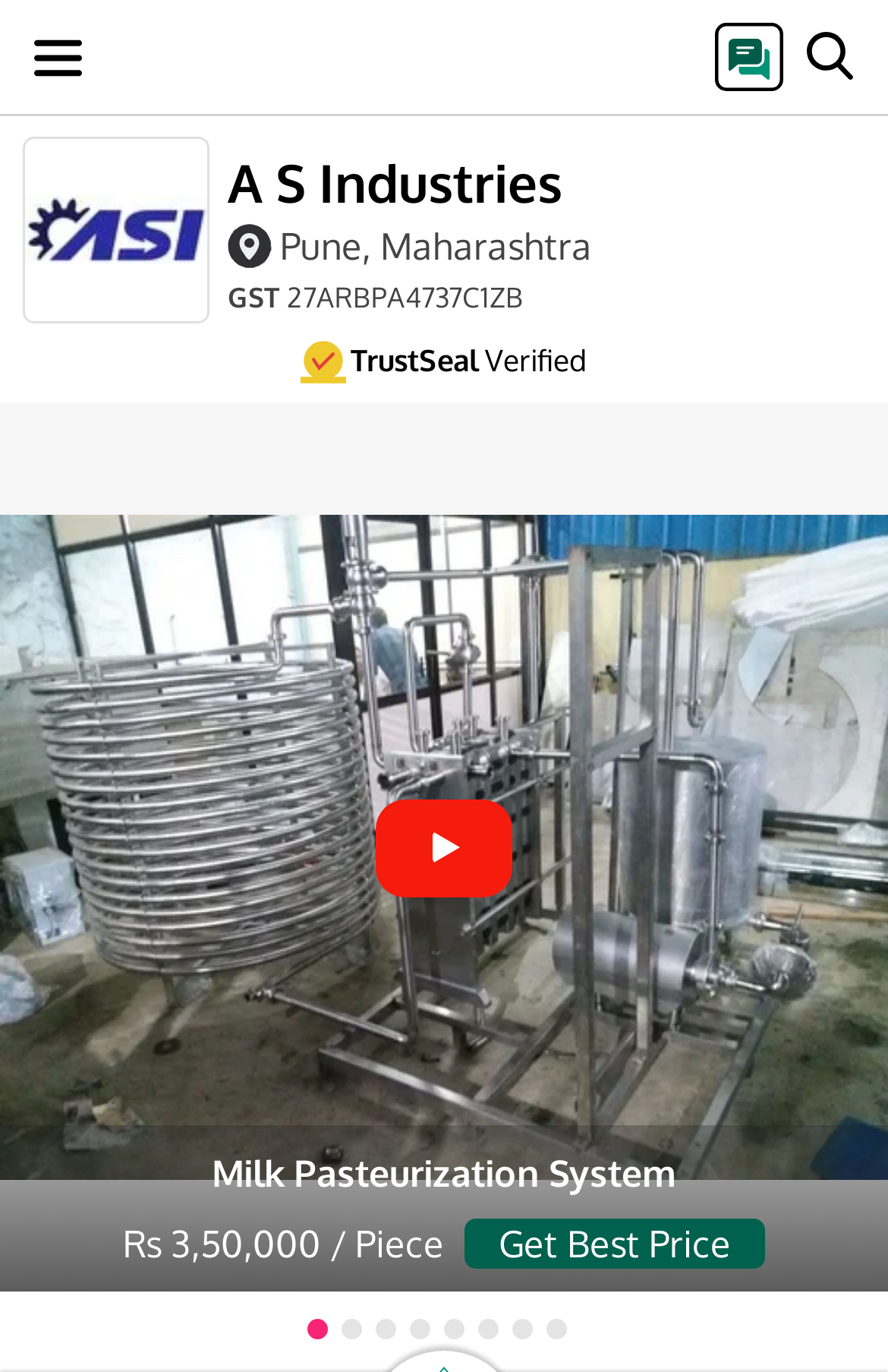Please answer the following question using a single word or phrase: 
What is the verification status of the company?

Verified